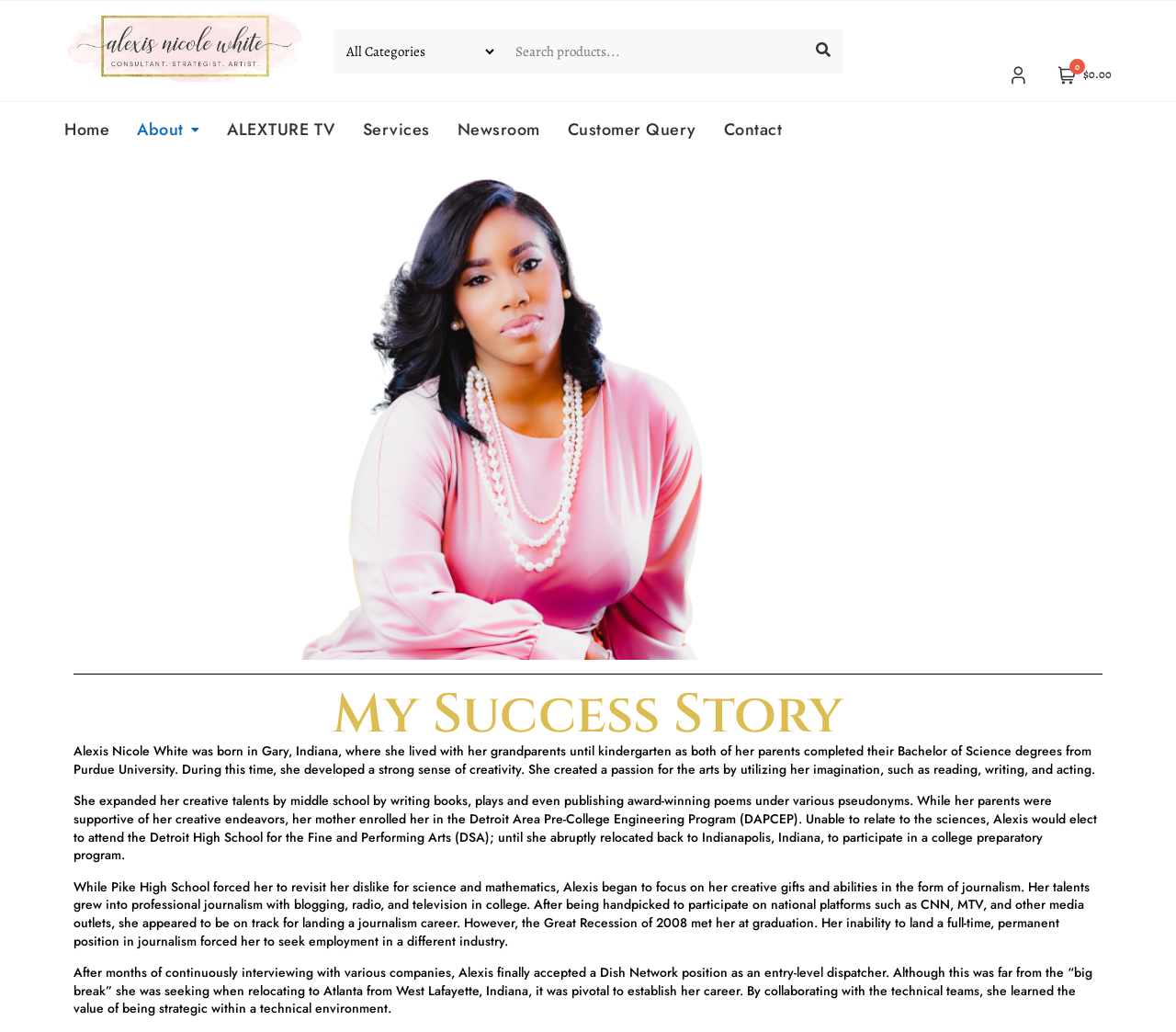Determine the bounding box coordinates of the clickable region to carry out the instruction: "Search products".

[0.283, 0.028, 0.717, 0.071]